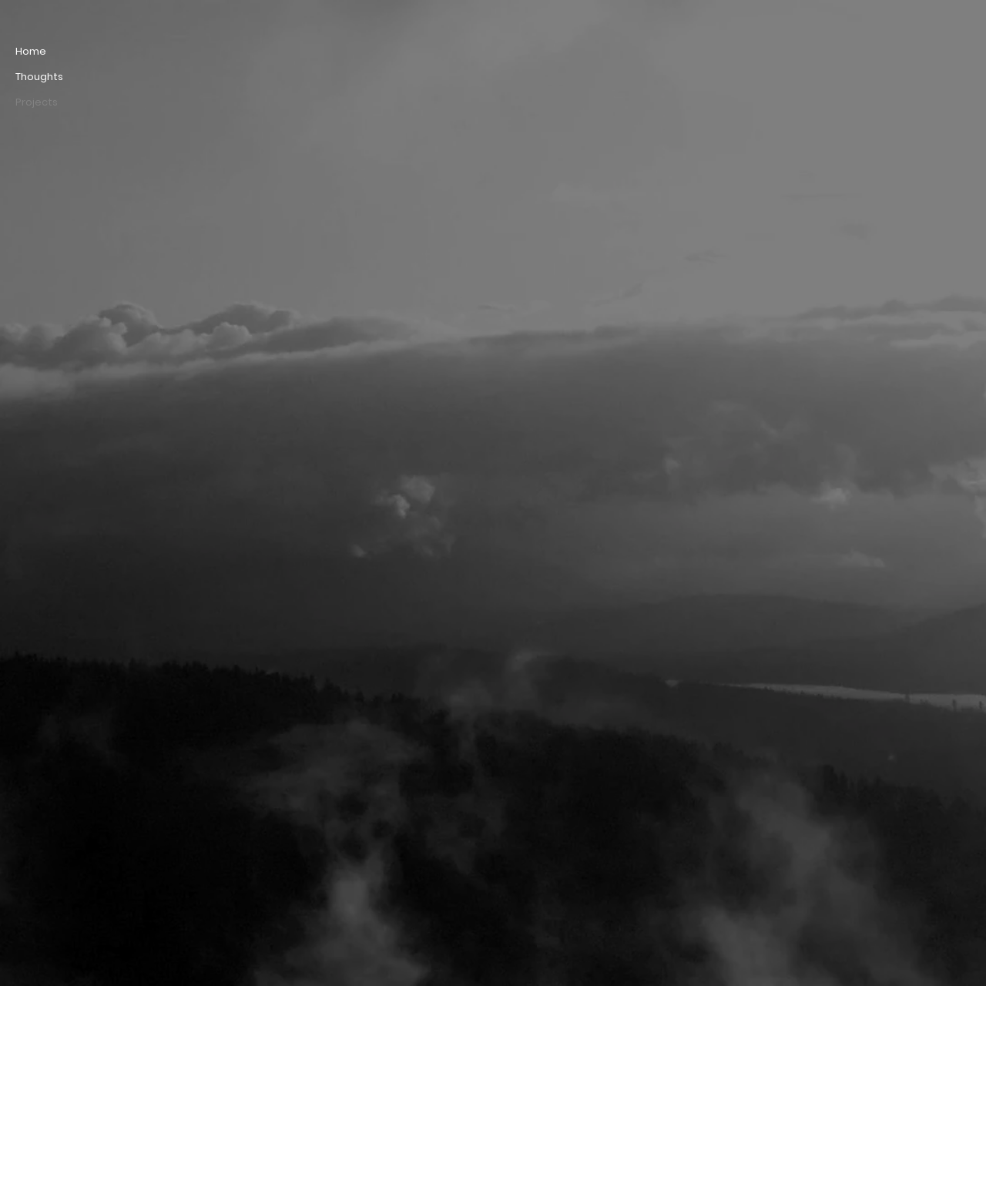Who is the author of the project?
Examine the image and provide an in-depth answer to the question.

From the root element 'American stiob | Dominic Boyer', I infer that Dominic Boyer is the author of the project.